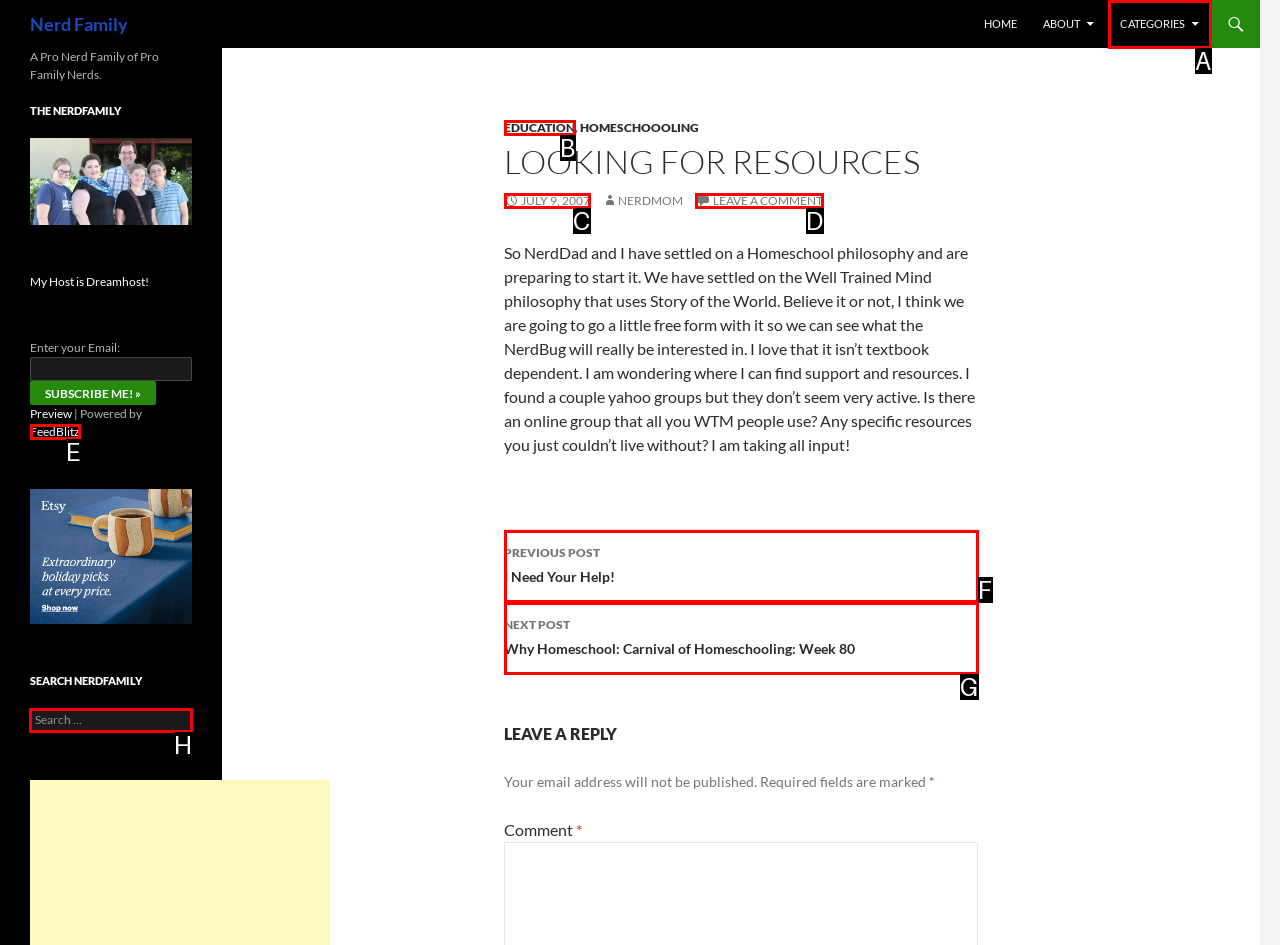Which UI element should be clicked to perform the following task: Search for something? Answer with the corresponding letter from the choices.

H